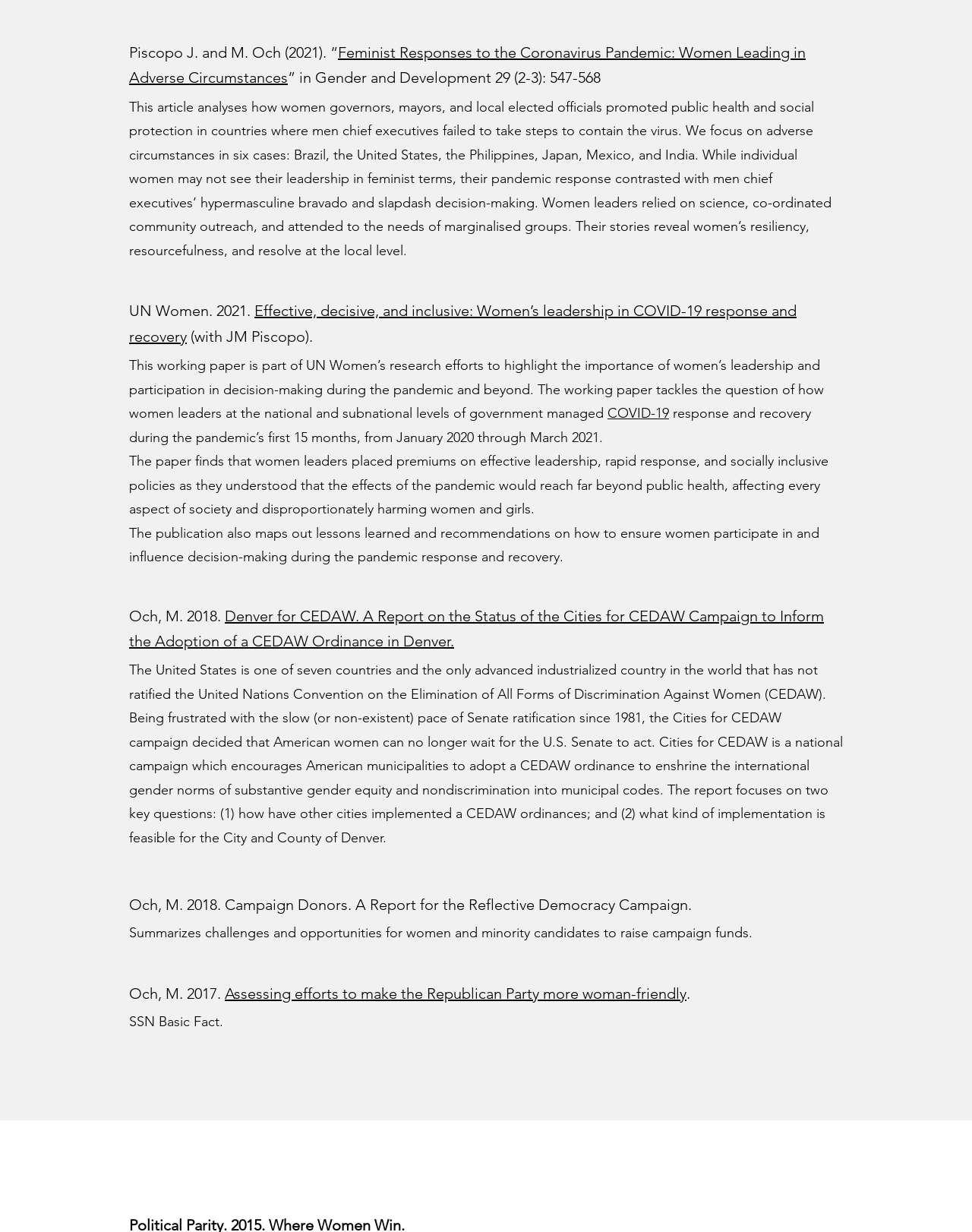Who is the author of the third publication?
Using the image as a reference, give a one-word or short phrase answer.

M. Och